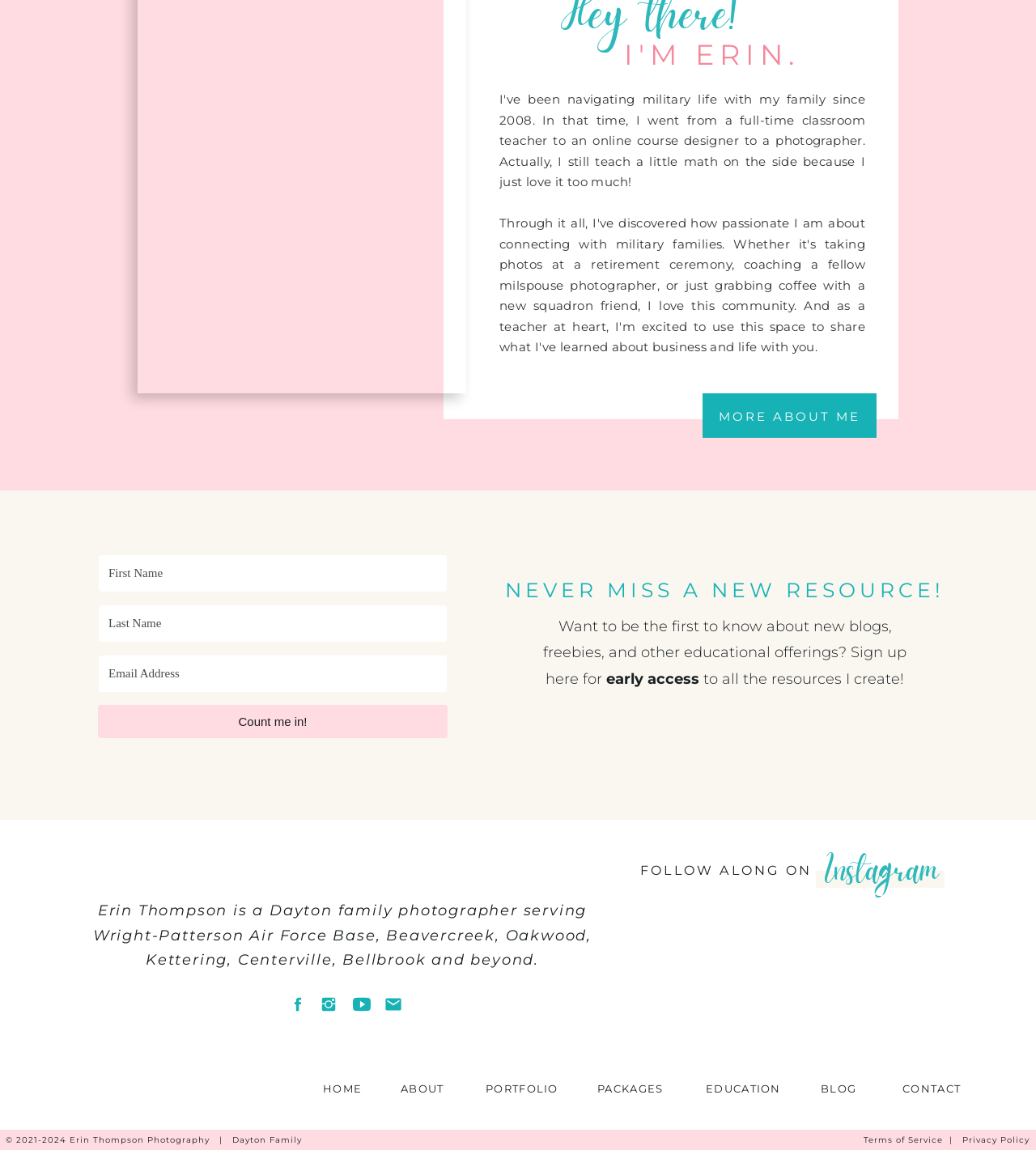Please determine the bounding box coordinates of the element's region to click in order to carry out the following instruction: "Subscribe to newsletter". The coordinates should be four float numbers between 0 and 1, i.e., [left, top, right, bottom].

None